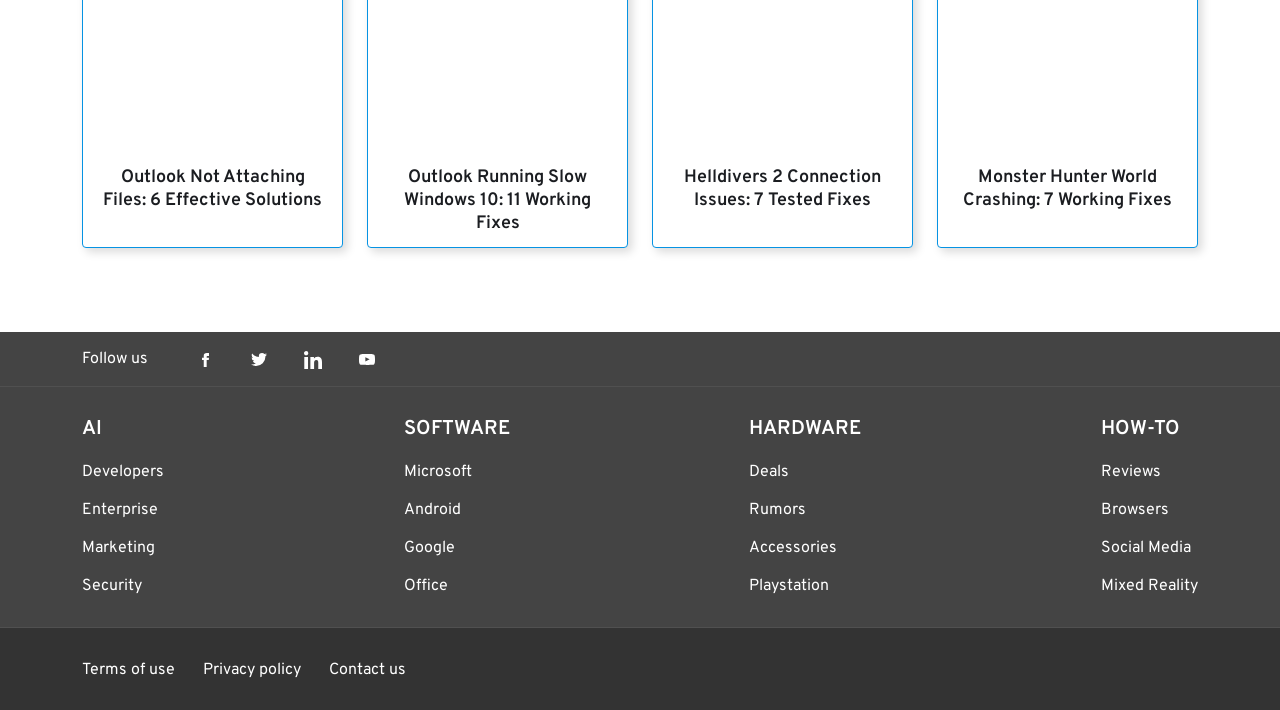Locate the bounding box coordinates of the clickable part needed for the task: "Follow us on Facebook".

[0.153, 0.494, 0.167, 0.519]